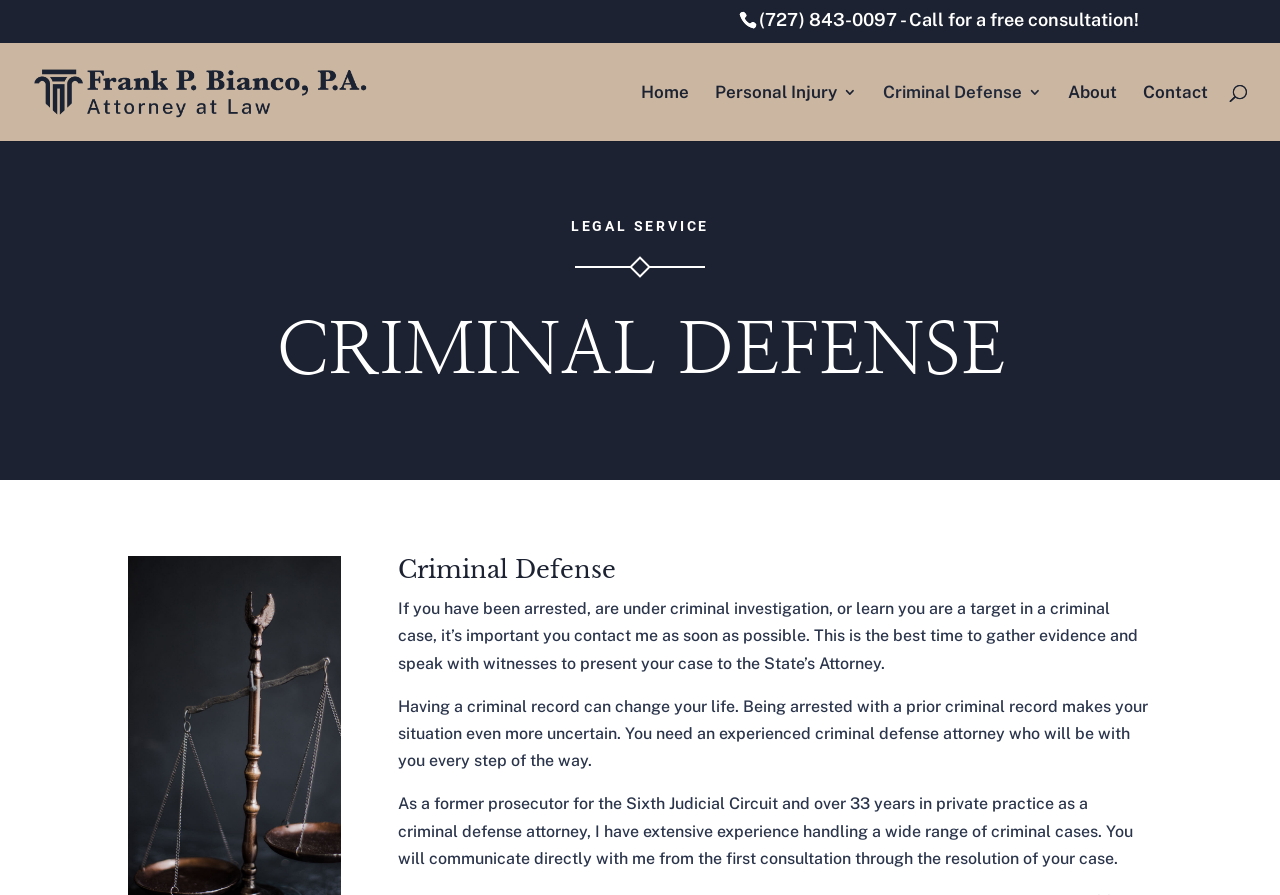Extract the bounding box coordinates for the HTML element that matches this description: "Home". The coordinates should be four float numbers between 0 and 1, i.e., [left, top, right, bottom].

[0.501, 0.094, 0.538, 0.157]